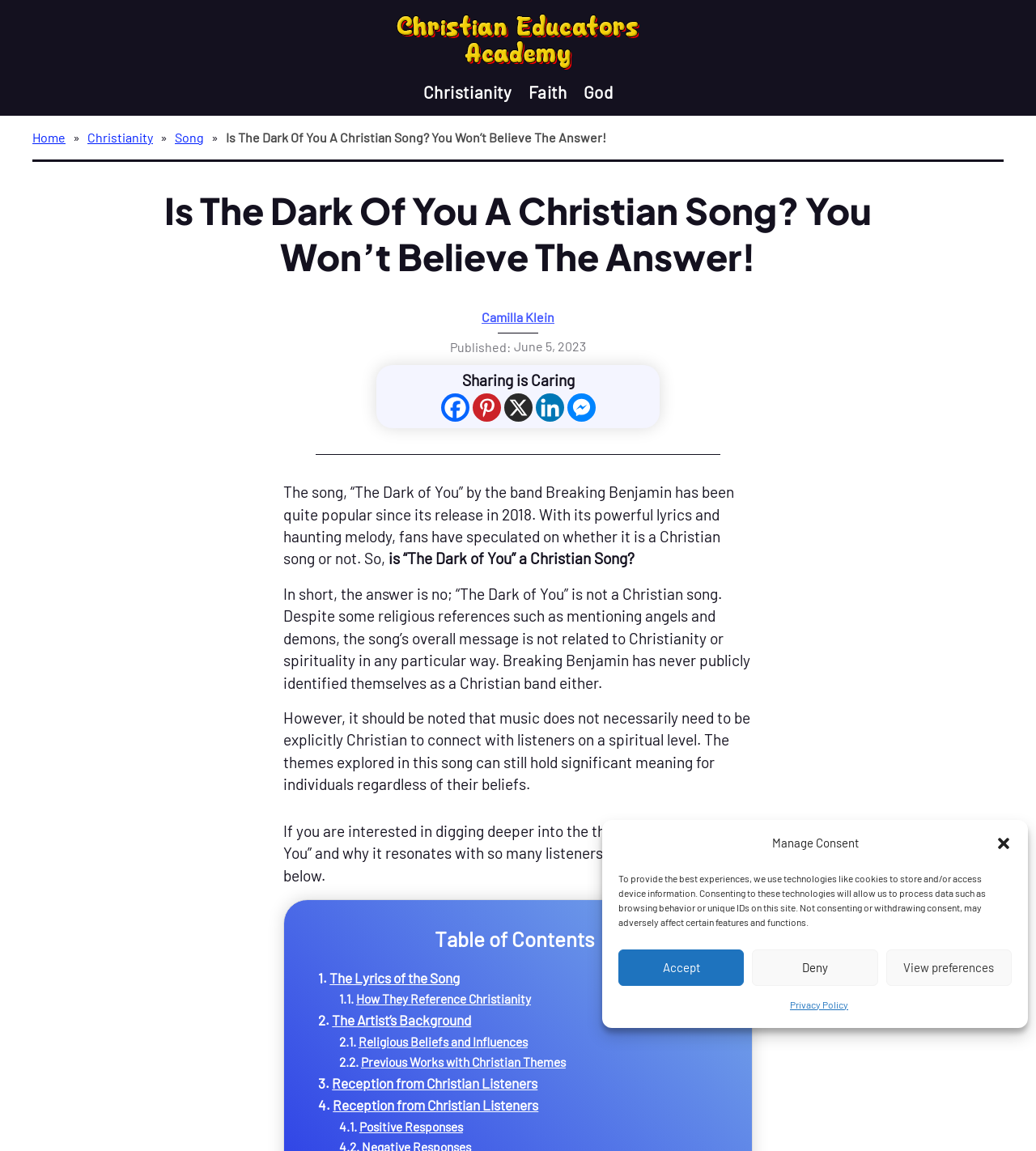Locate the bounding box coordinates of the element you need to click to accomplish the task described by this instruction: "Share the article on 'Facebook'".

[0.425, 0.342, 0.453, 0.367]